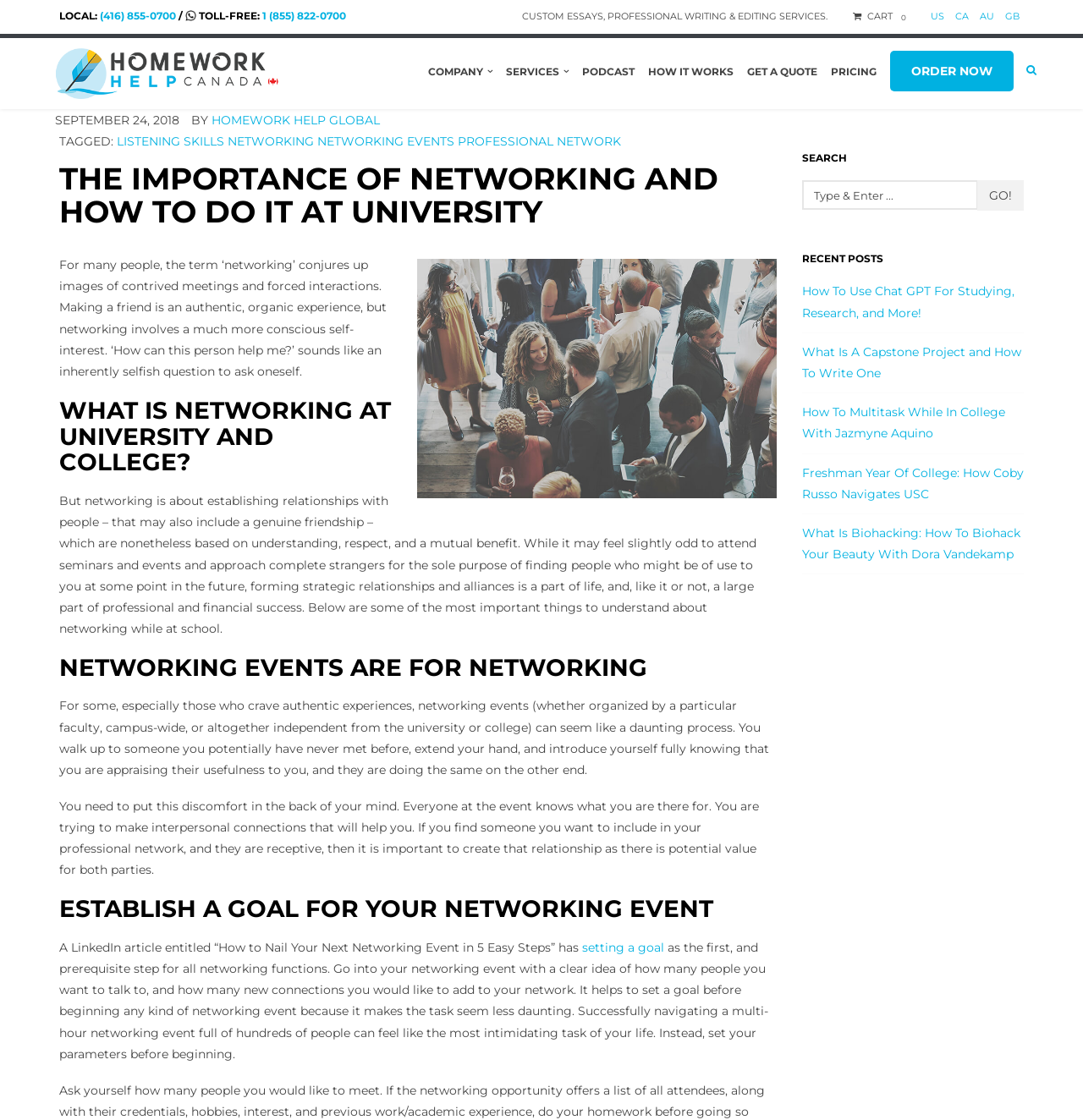What is the phone number of the toll-free service? Examine the screenshot and reply using just one word or a brief phrase.

(855) 822-0700